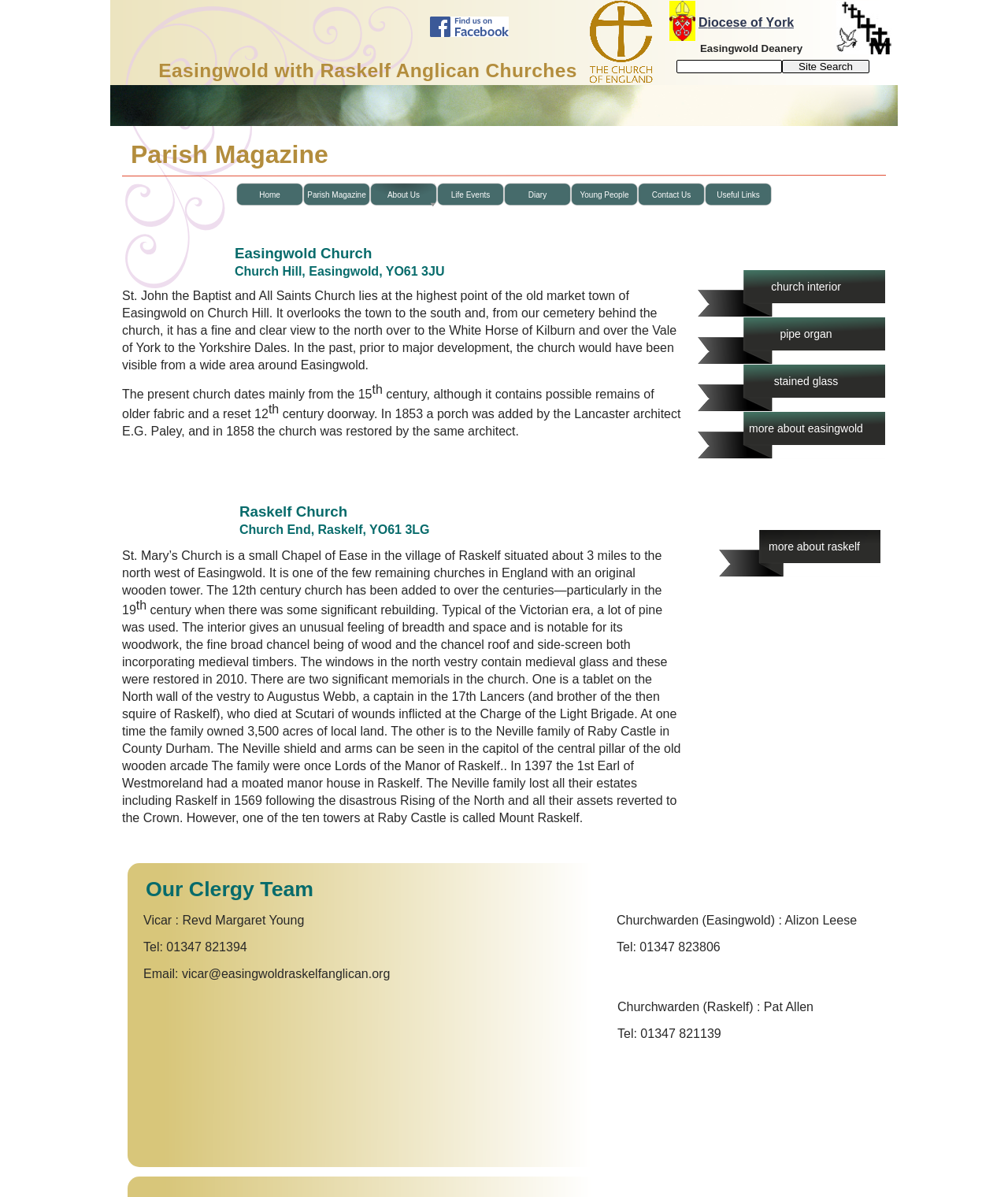Determine the bounding box coordinates for the area that needs to be clicked to fulfill this task: "Search the site". The coordinates must be given as four float numbers between 0 and 1, i.e., [left, top, right, bottom].

[0.776, 0.05, 0.862, 0.061]